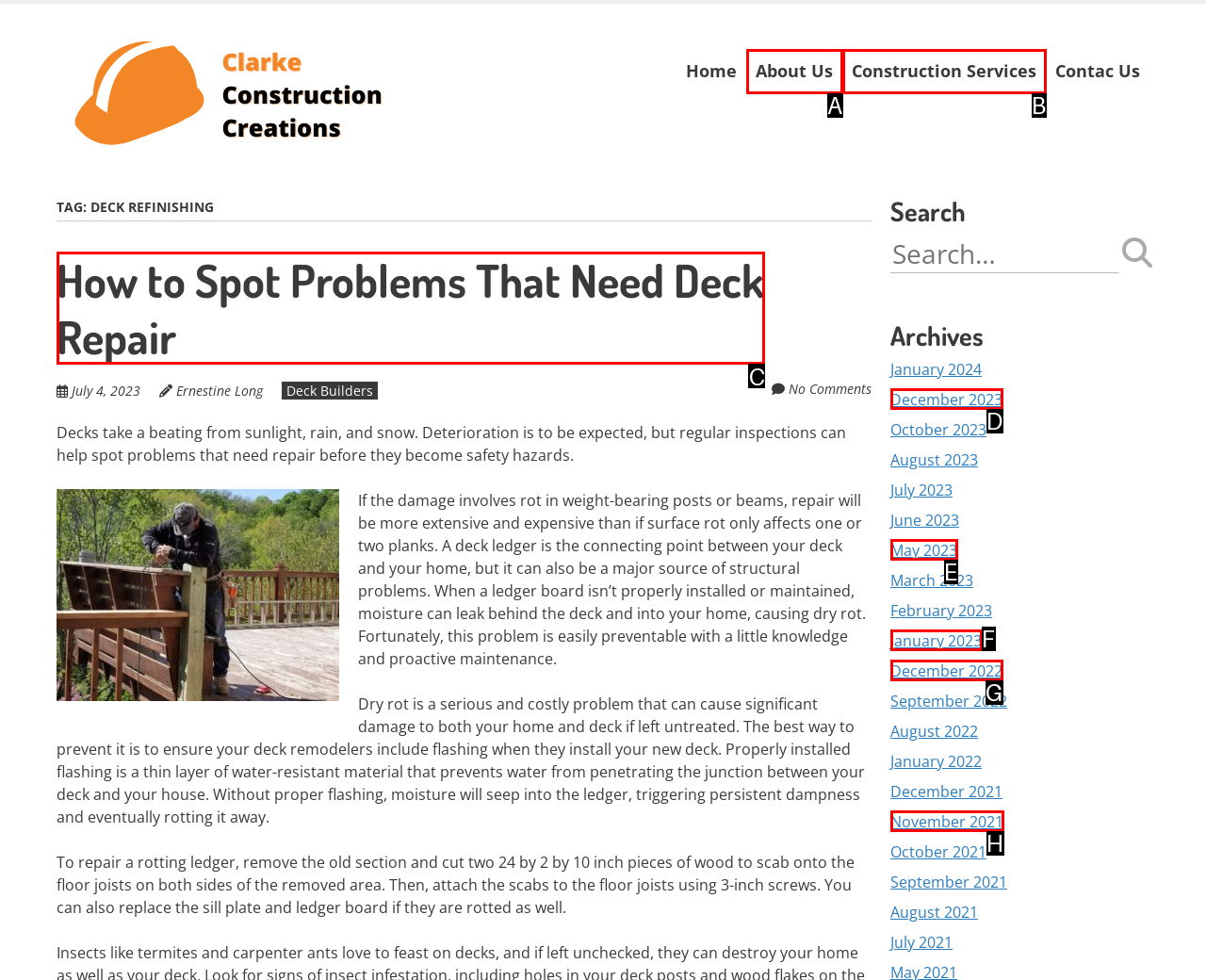Please indicate which option's letter corresponds to the task: Click on the 'CONTACT' link by examining the highlighted elements in the screenshot.

None